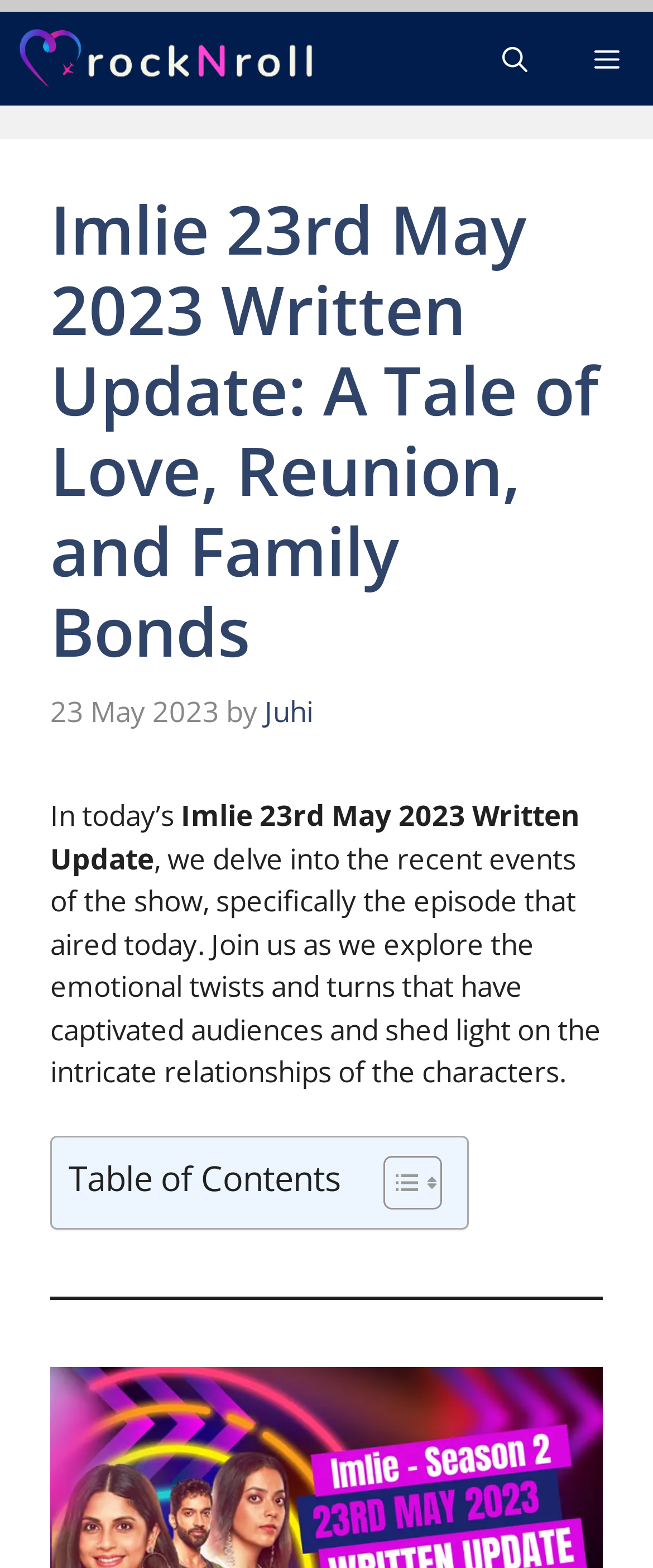How many columns are in the layout table?
Look at the image and provide a short answer using one word or a phrase.

1